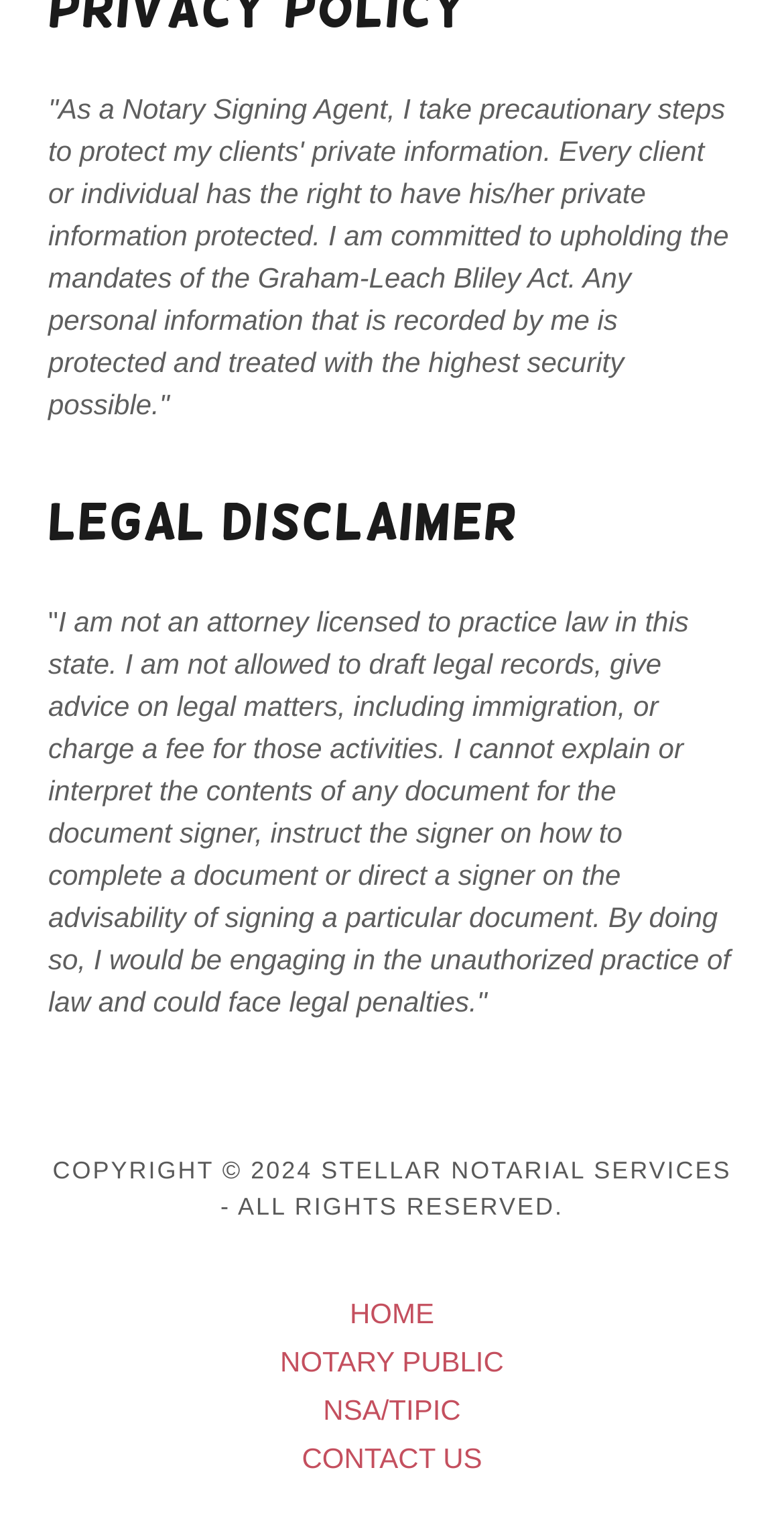Answer with a single word or phrase: 
What is the copyright year of Stellar Notarial Services?

2024